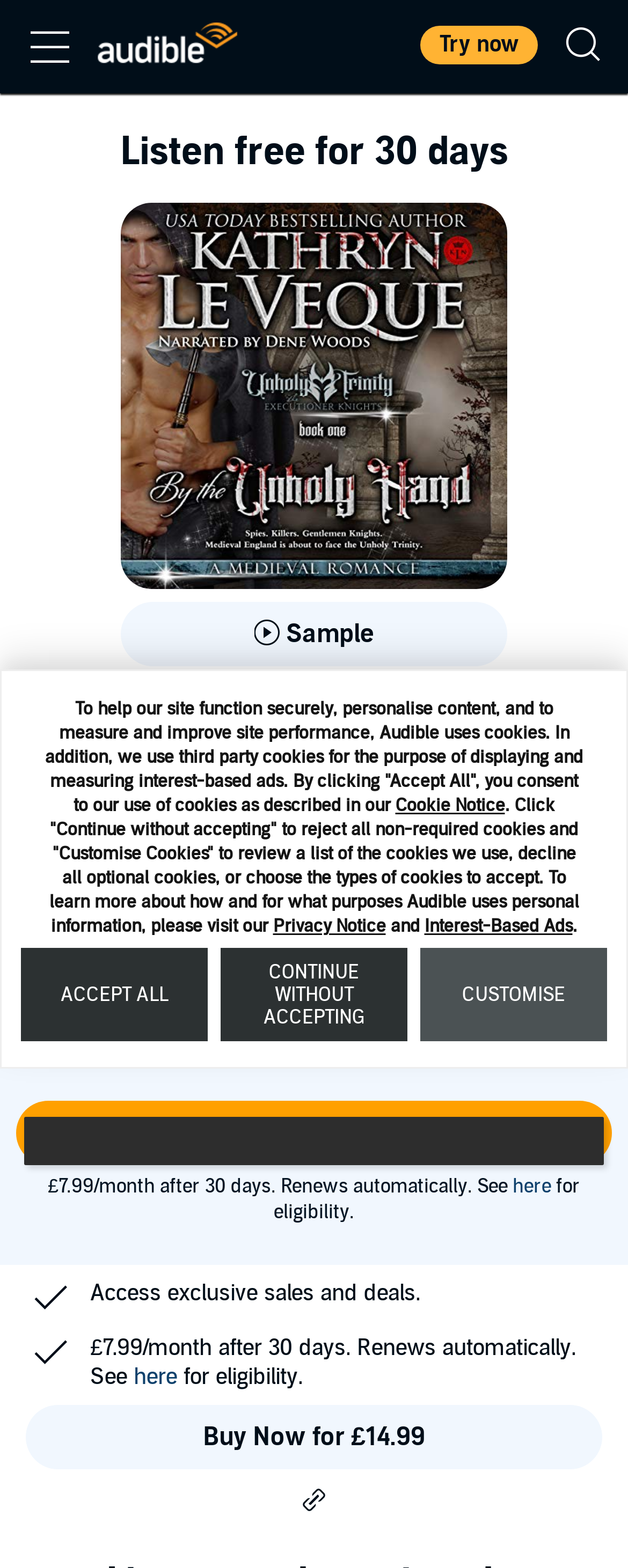What is the monthly cost of the audiobook service after 30 days?
Offer a detailed and exhaustive answer to the question.

I found the answer by looking at the element with the text '£7.99/month after 30 days. Renews automatically.' which is located near the audiobook title and description, indicating that the monthly cost of the audiobook service after 30 days is £7.99/month.